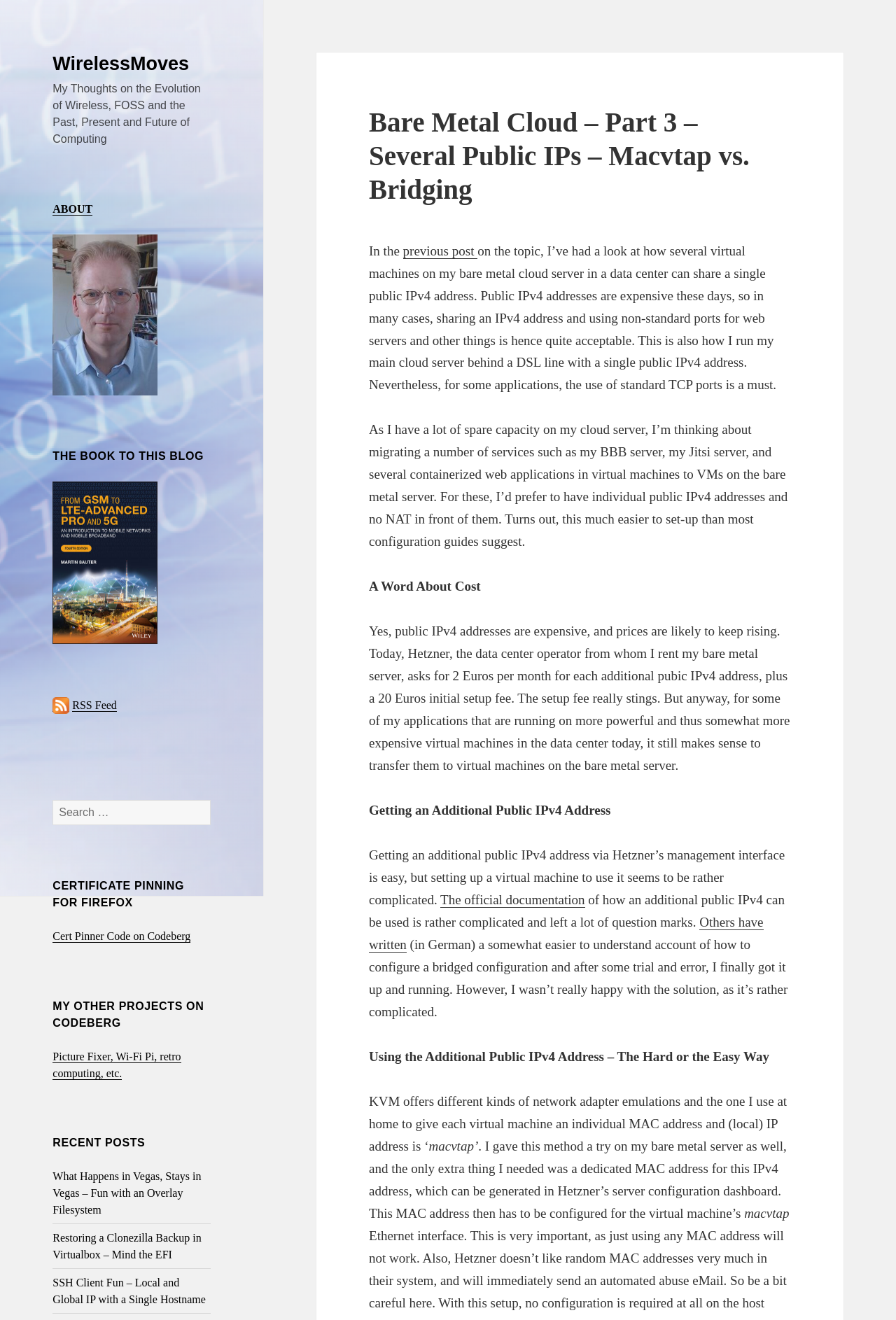Utilize the information from the image to answer the question in detail:
What is the alternative to bridging mentioned by the author?

The author mentions that they use 'macvtap' as an alternative to bridging, which allows each virtual machine to have an individual MAC address and local IP address. This is stated in the section 'Using the Additional Public IPv4 Address – The Hard or the Easy Way'.